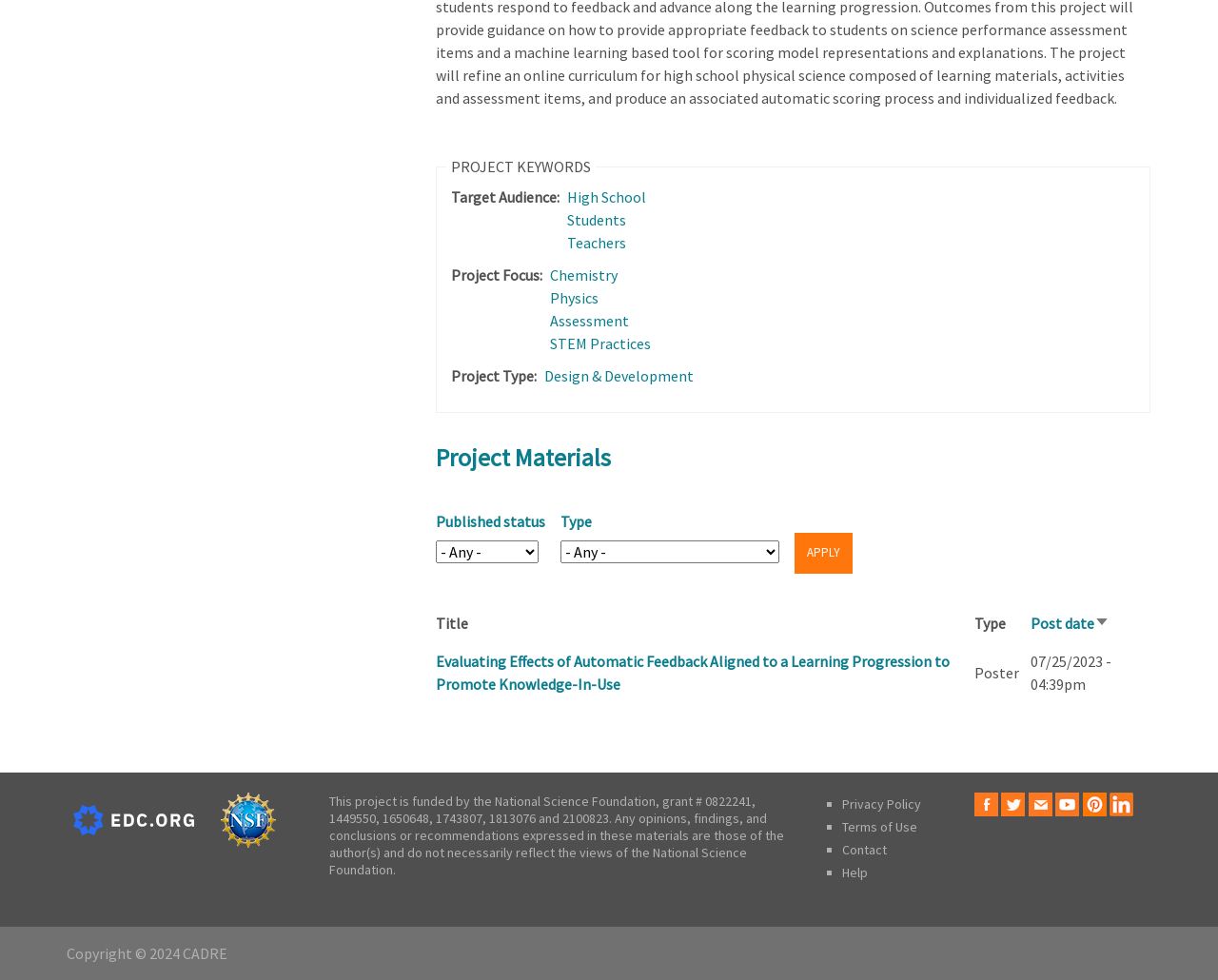Answer the question in a single word or phrase:
What is the target audience for this project?

High School, Students, Teachers